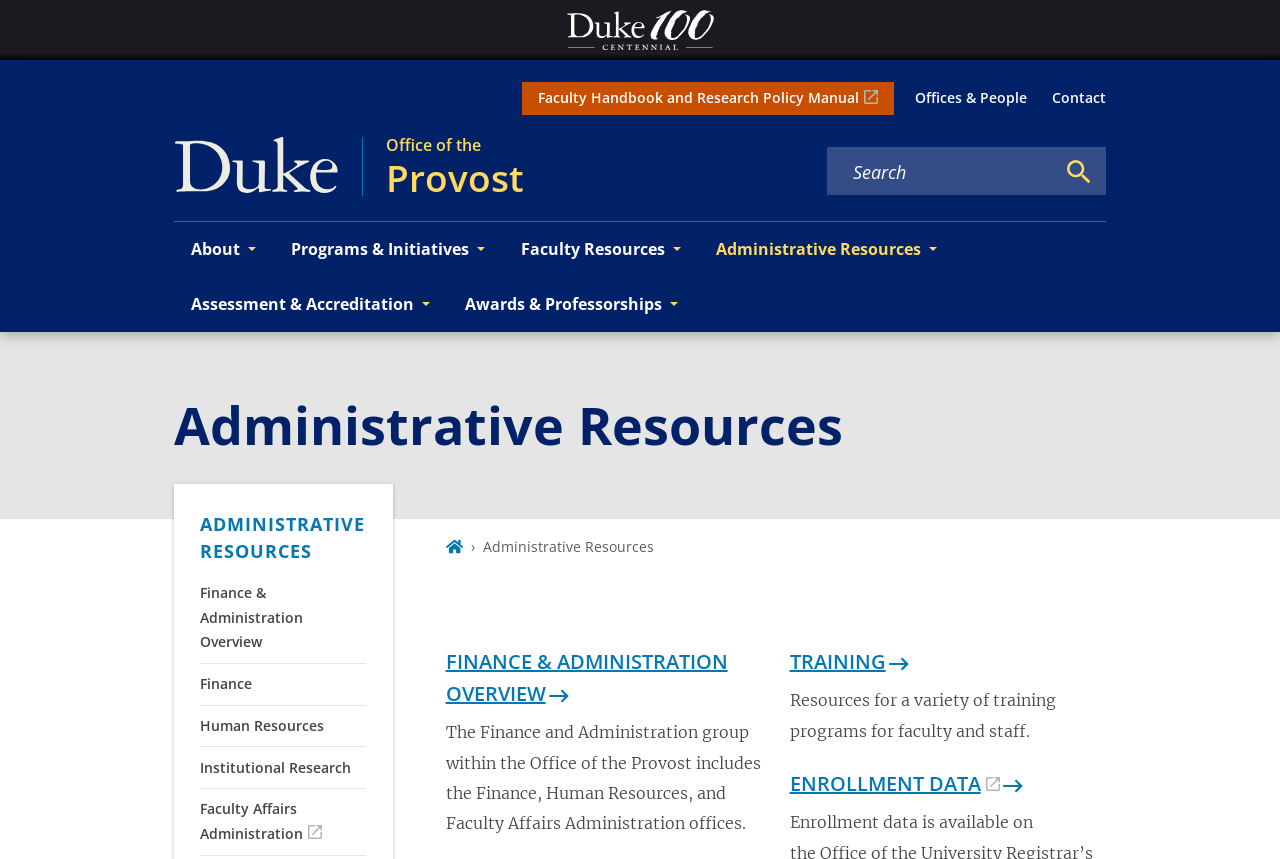Provide a short, one-word or phrase answer to the question below:
How many training programs are mentioned on the page?

Not specified